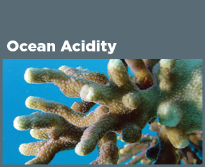Generate a detailed caption that describes the image.

This image visually represents "Ocean Acidity," showcasing a close-up of coral structures that highlight the intricate details of marine life. The vibrant blue background symbolizes the ocean's depths, while the coral's texture and coloration reflect the effects of increasing acidity on marine ecosystems. As atmospheric carbon dioxide levels rise, the resulting ocean acidification can disrupt the delicate balance of minerals in seawater, posing challenges for marine organisms, particularly those that rely on calcium carbonate for their shells and skeletons. This visual serves as a poignant reminder of the ongoing environmental changes that threaten oceanic biodiversity and the health of marine habitats.